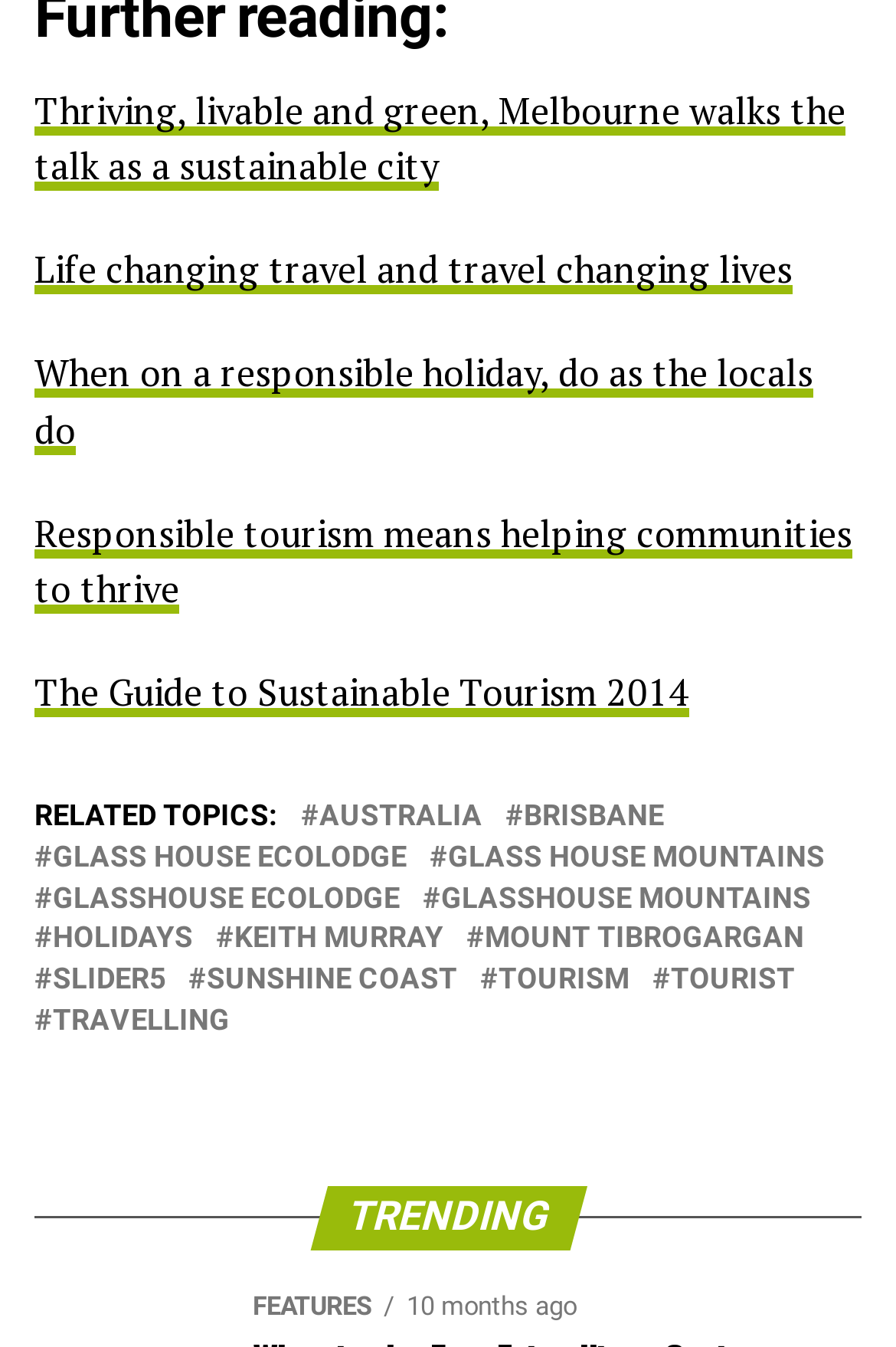Respond with a single word or phrase to the following question:
What is the last link on the webpage?

# TRAVELLING